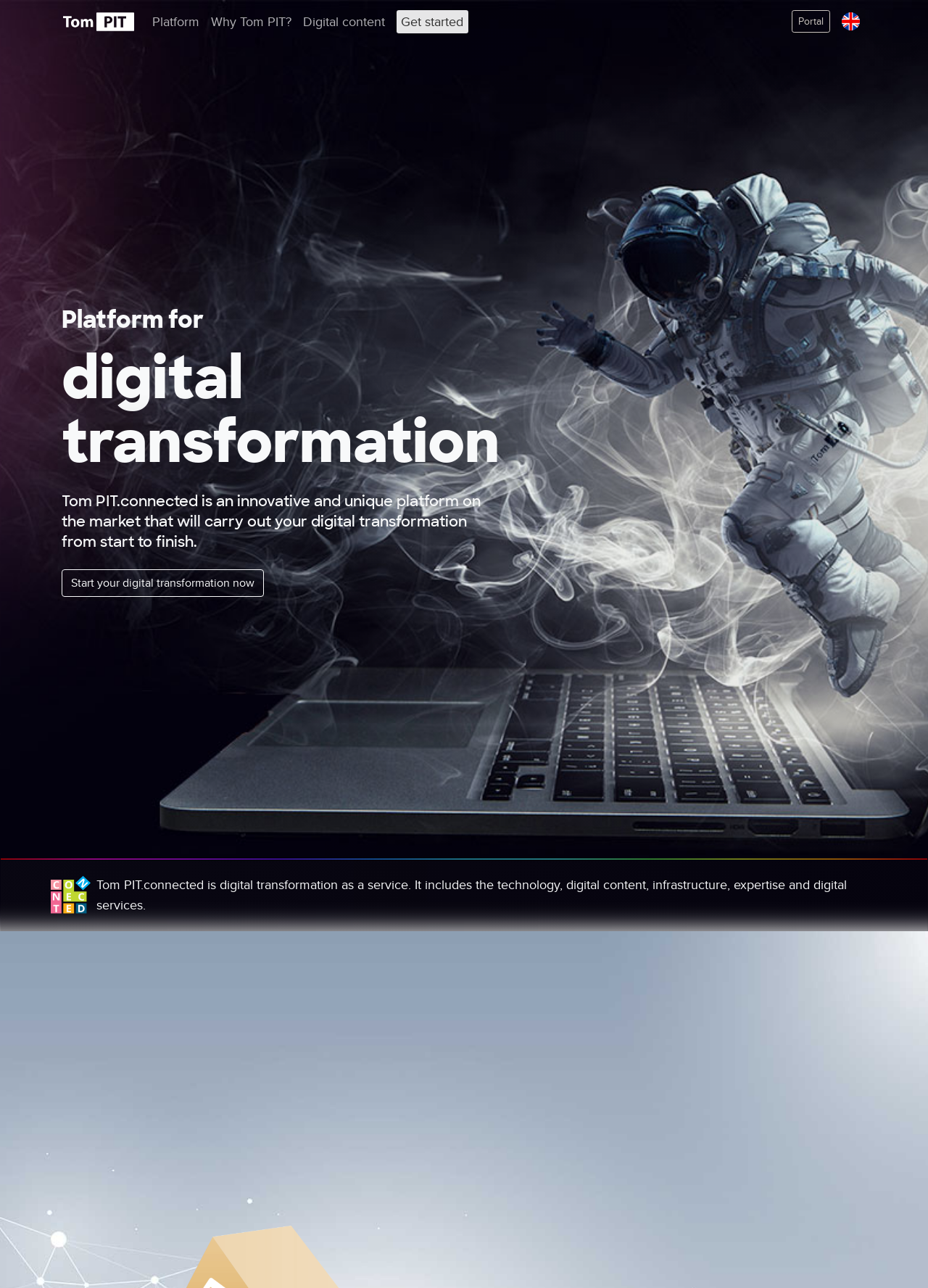Locate the bounding box coordinates of the item that should be clicked to fulfill the instruction: "Click on the button at the bottom right".

[0.939, 0.732, 0.977, 0.76]